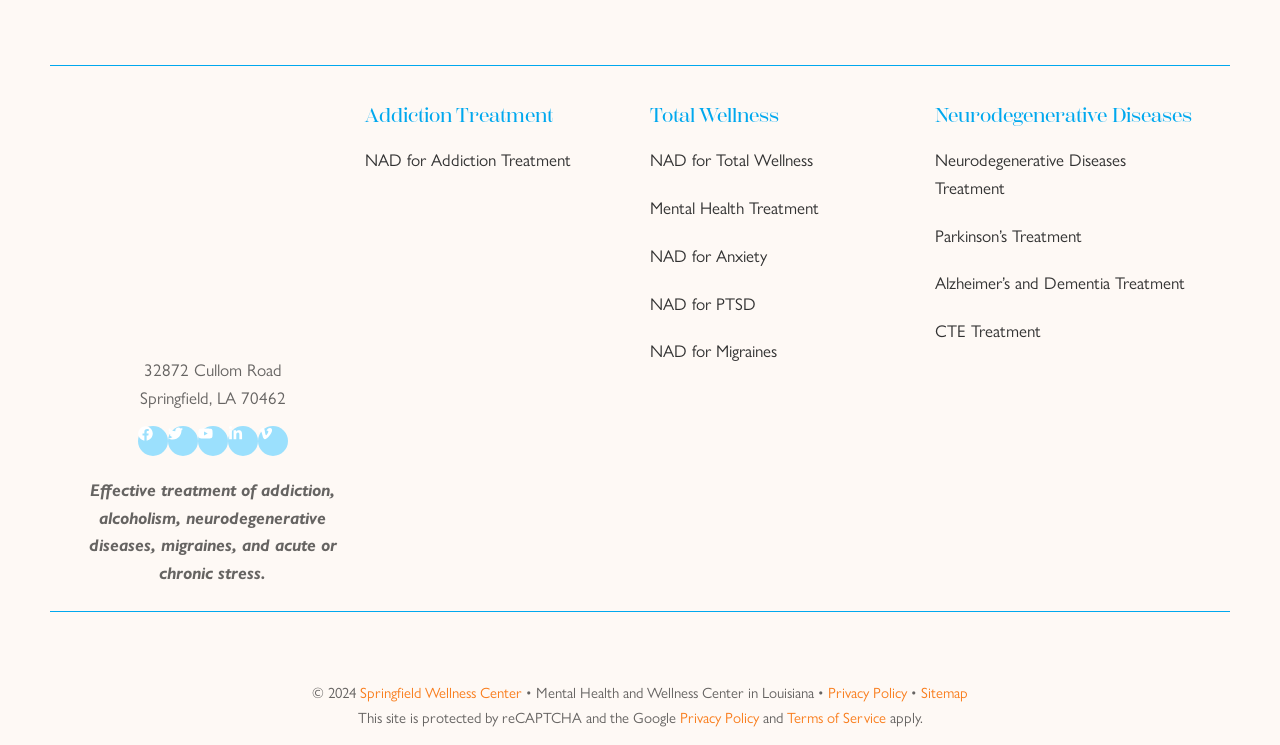Find the bounding box coordinates of the element's region that should be clicked in order to follow the given instruction: "View Addiction Treatment page". The coordinates should consist of four float numbers between 0 and 1, i.e., [left, top, right, bottom].

[0.285, 0.197, 0.446, 0.234]